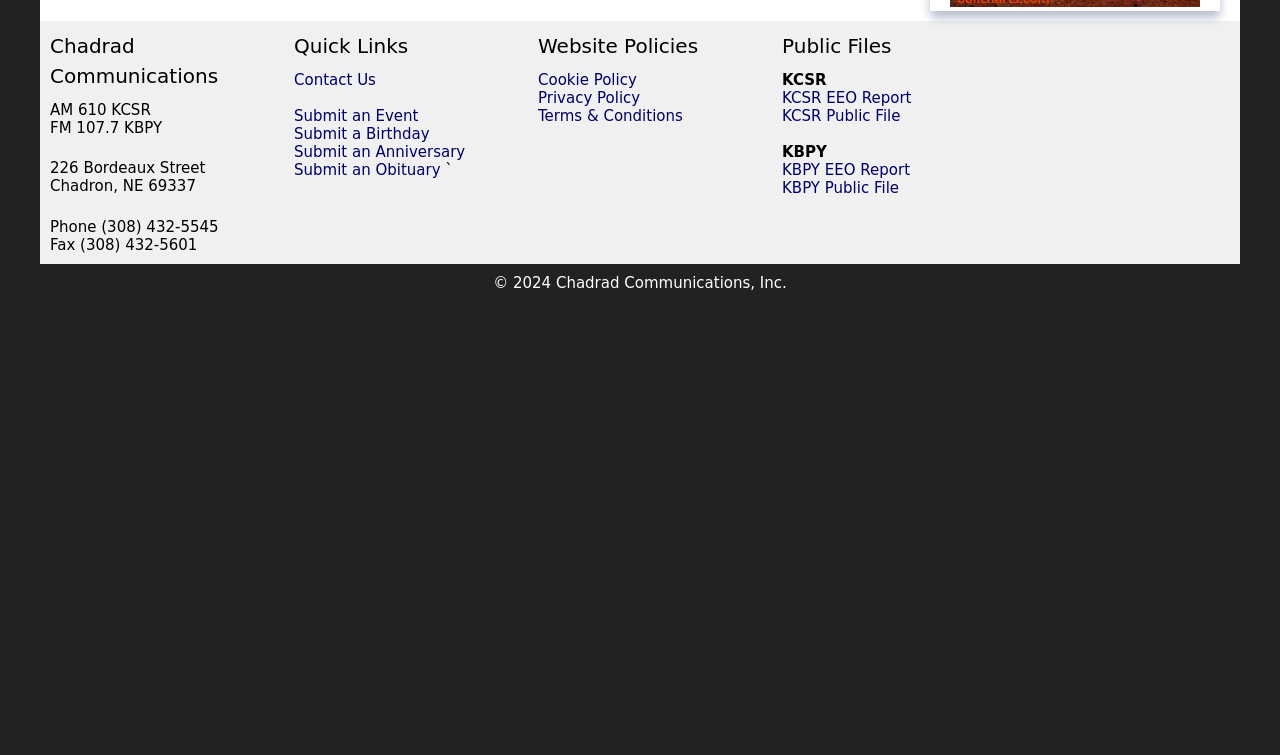Predict the bounding box coordinates for the UI element described as: "KCSR EEO Report". The coordinates should be four float numbers between 0 and 1, presented as [left, top, right, bottom].

[0.611, 0.118, 0.712, 0.141]